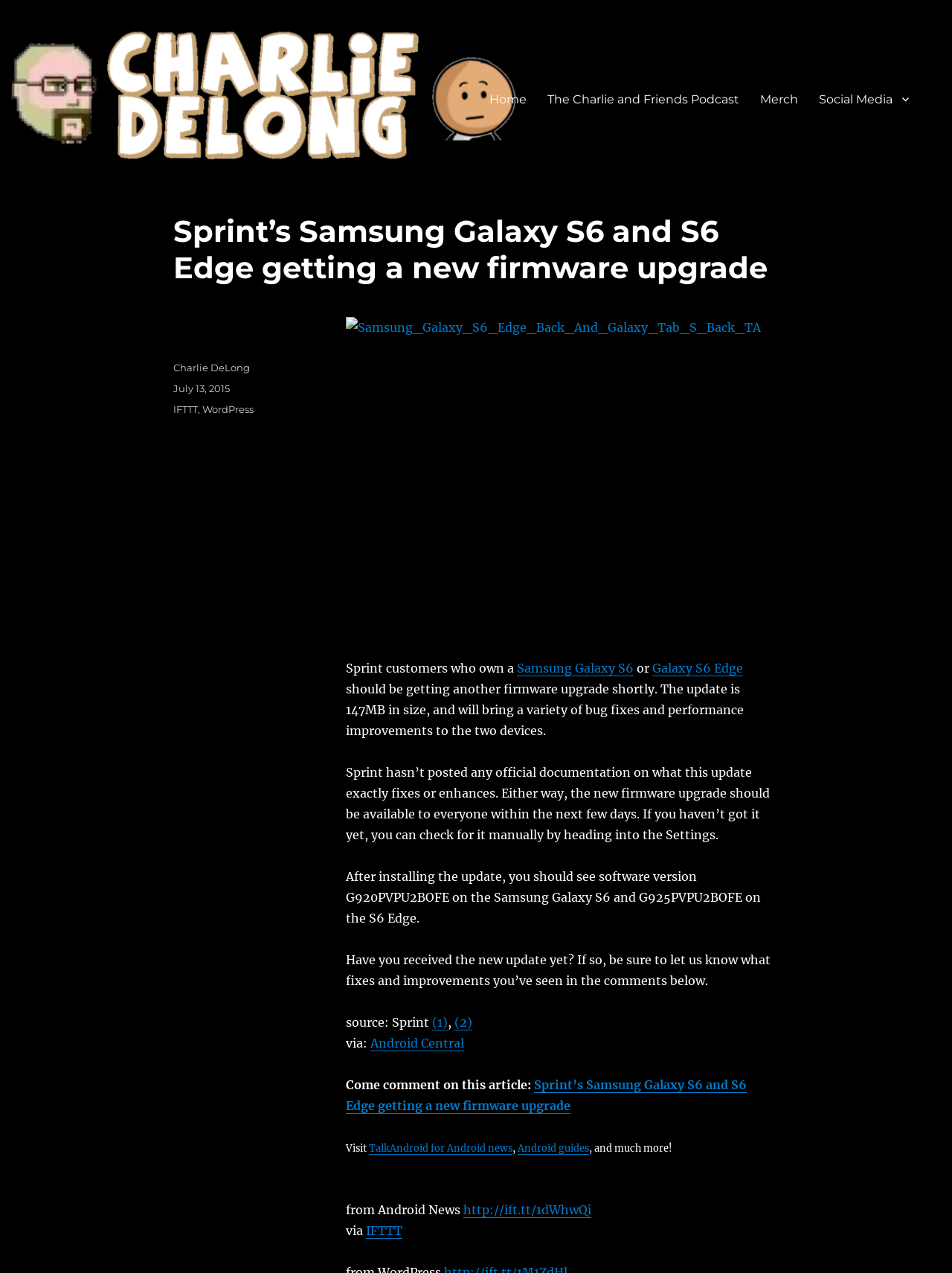Please determine the bounding box coordinates for the UI element described as: "TalkAndroid for Android news".

[0.388, 0.897, 0.539, 0.907]